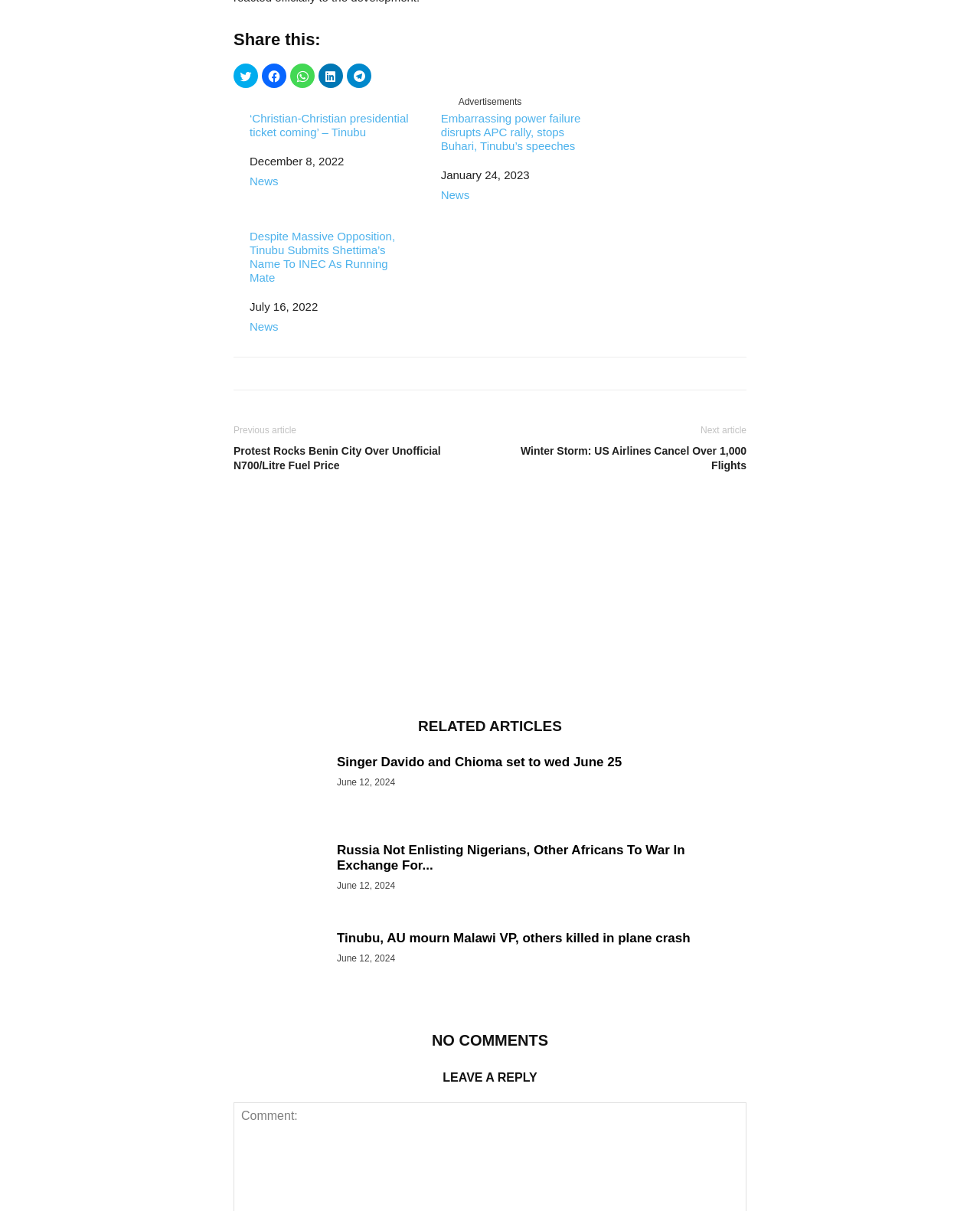Find the bounding box coordinates of the area to click in order to follow the instruction: "Share on Twitter".

[0.238, 0.053, 0.263, 0.073]